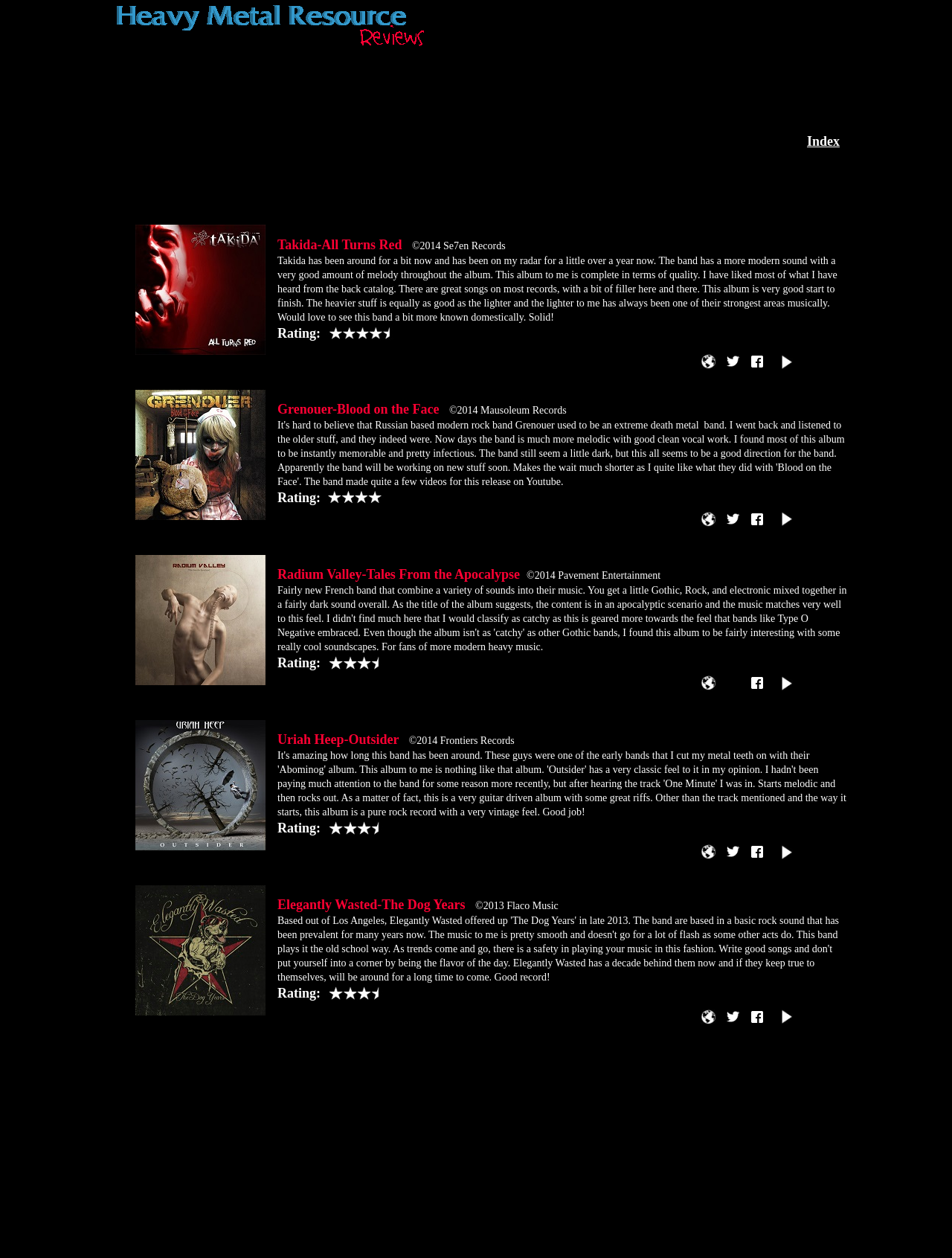What is the rating section label?
Please provide a comprehensive answer based on the details in the screenshot.

I found the rating section label by looking at the StaticText elements that contain the label 'Rating:' followed by a rating. The label is consistently 'Rating:' for all album reviews.